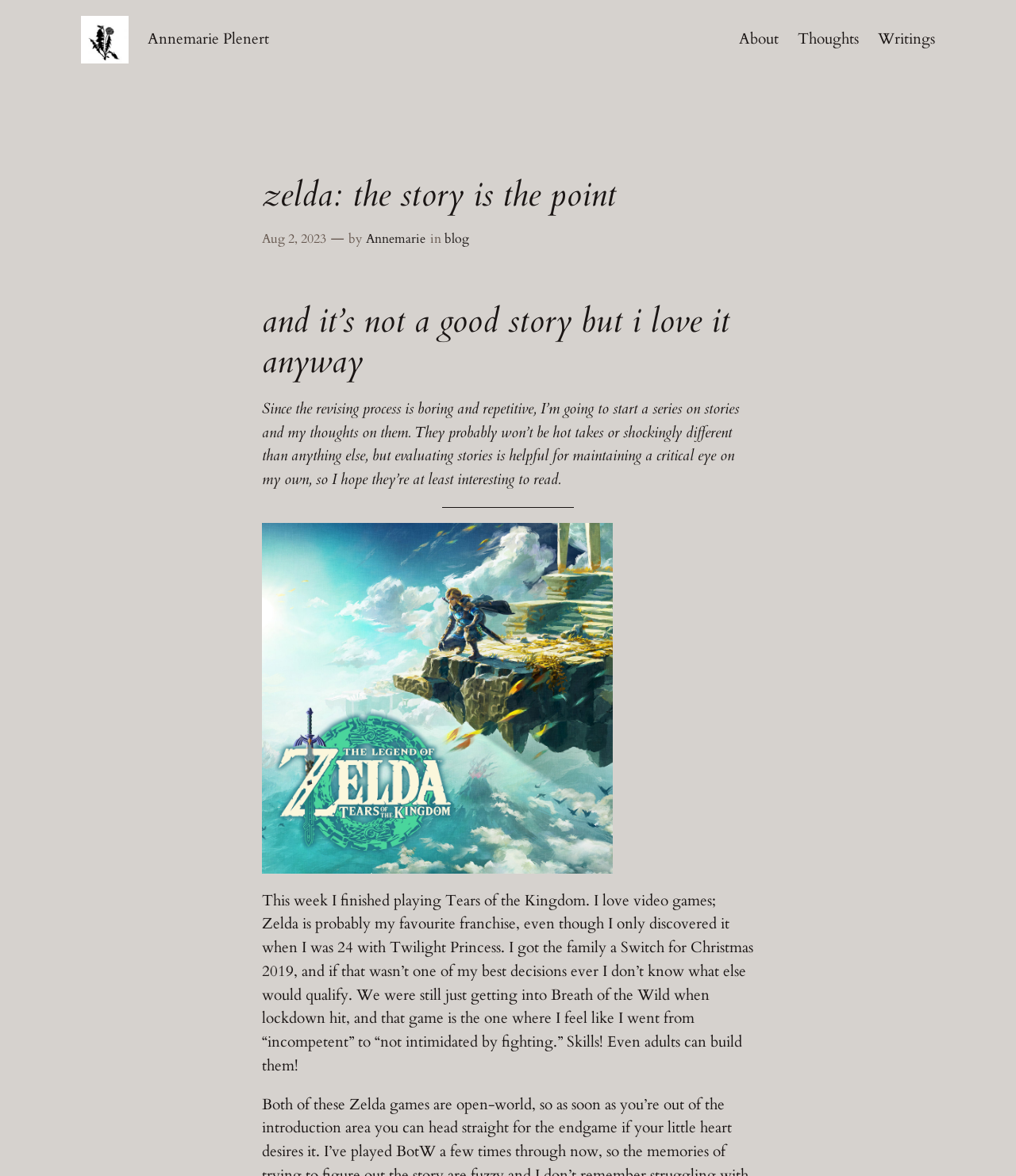Can you pinpoint the bounding box coordinates for the clickable element required for this instruction: "go to About page"? The coordinates should be four float numbers between 0 and 1, i.e., [left, top, right, bottom].

[0.727, 0.024, 0.766, 0.044]